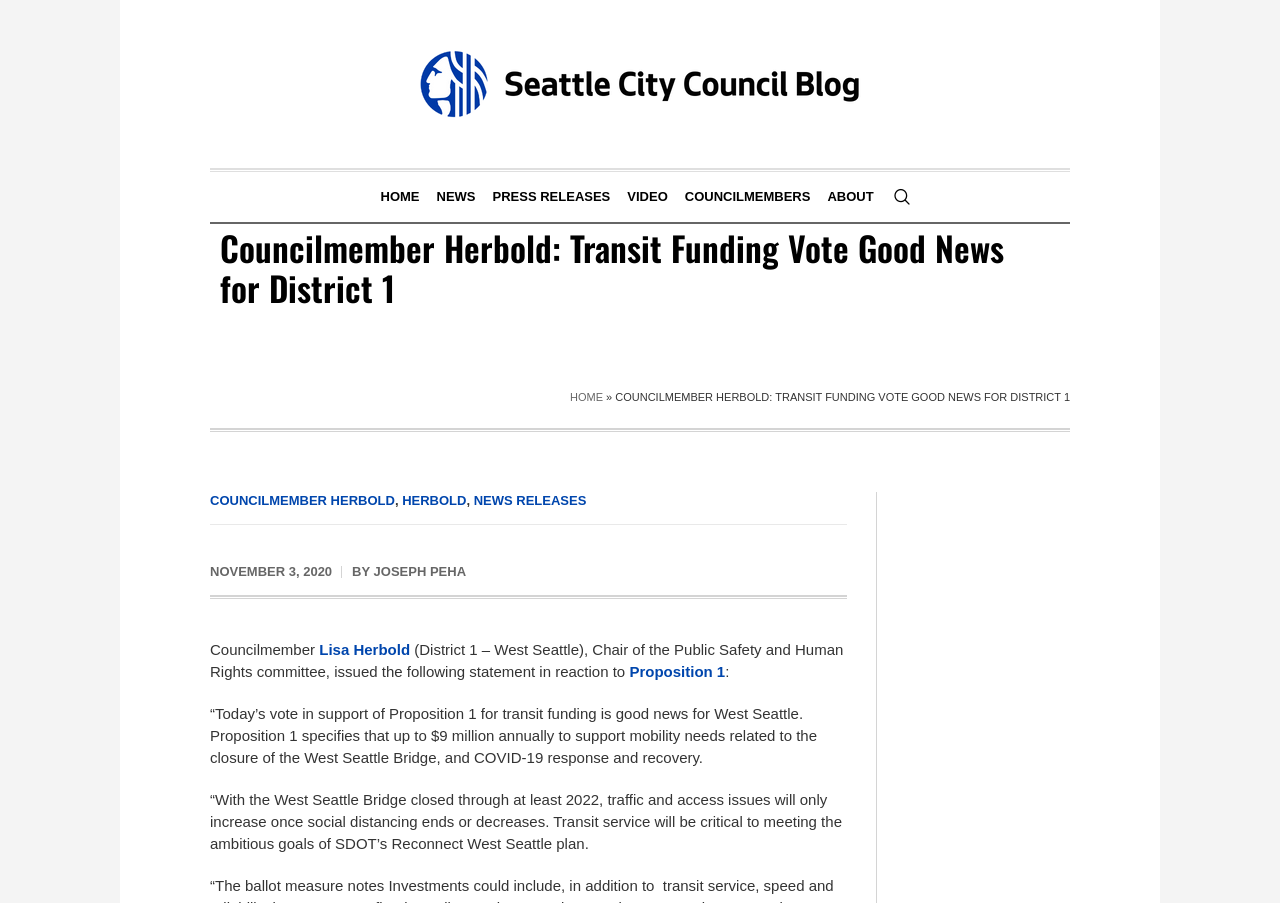Find the bounding box coordinates for the element described here: "Press Releases".

[0.379, 0.19, 0.483, 0.246]